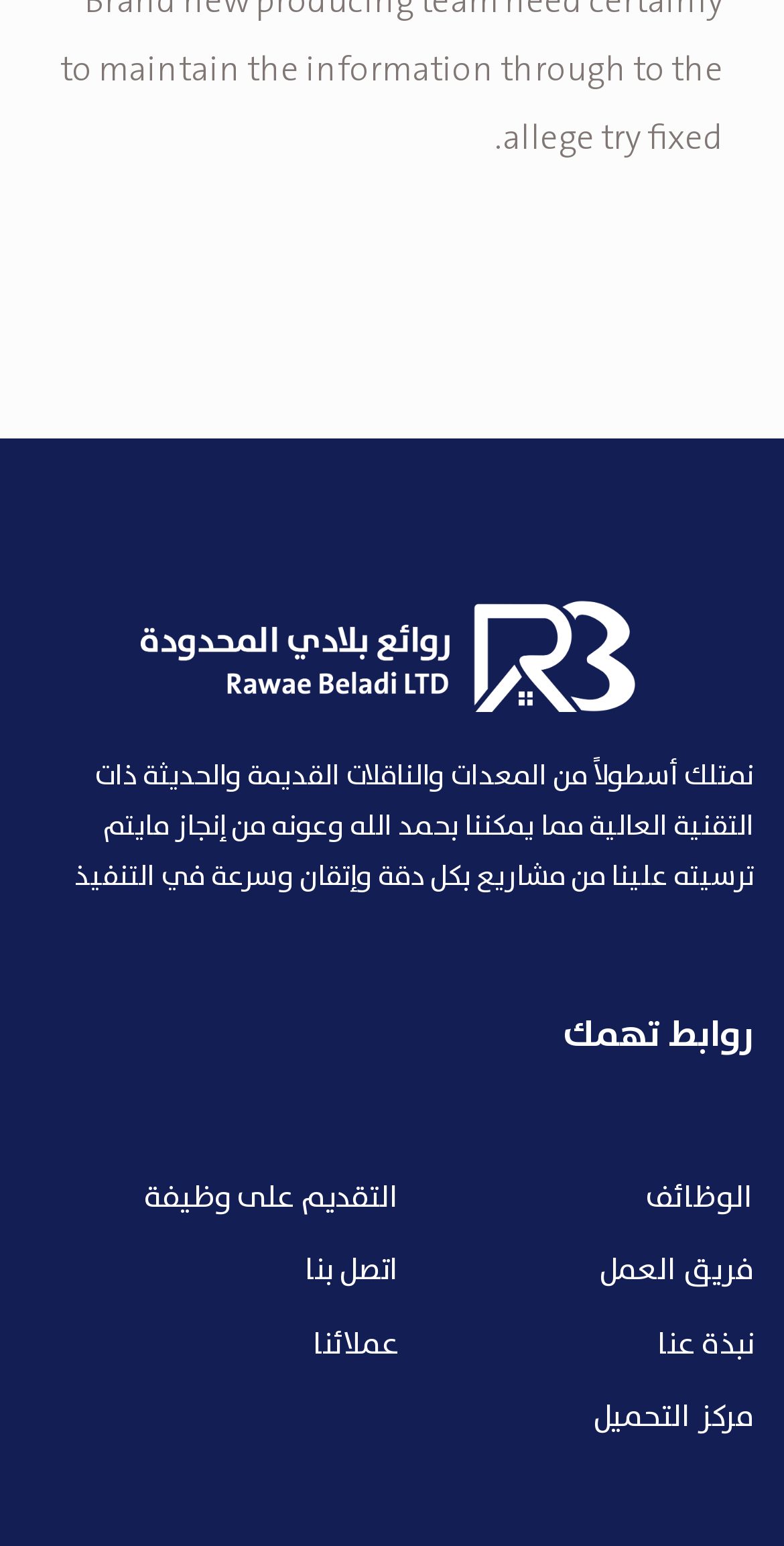Can you find the bounding box coordinates for the UI element given this description: "عملائنا"? Provide the coordinates as four float numbers between 0 and 1: [left, top, right, bottom].

[0.399, 0.857, 0.509, 0.885]